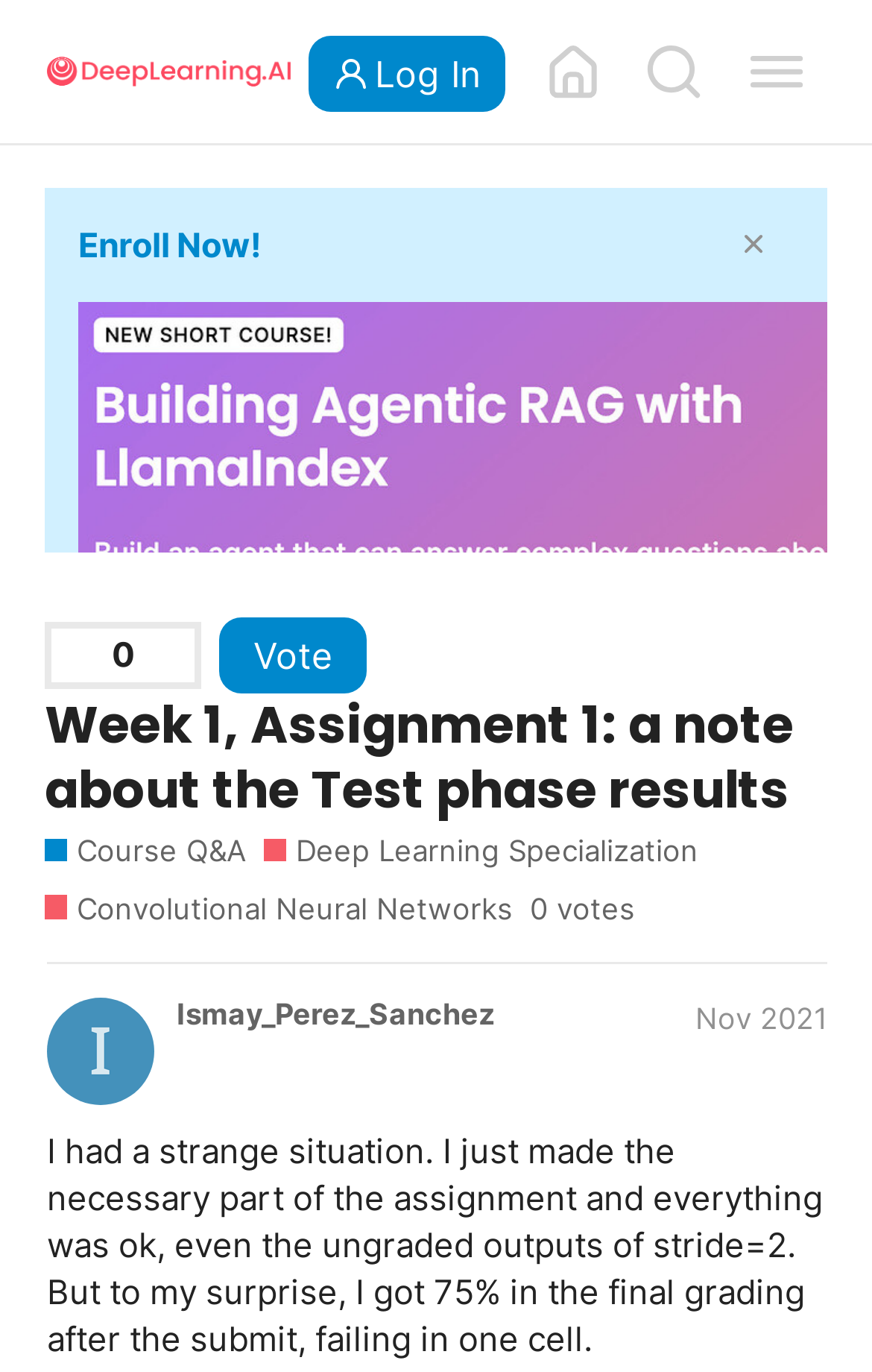Identify the bounding box coordinates of the clickable section necessary to follow the following instruction: "Search for something". The coordinates should be presented as four float numbers from 0 to 1, i.e., [left, top, right, bottom].

[0.715, 0.015, 0.832, 0.089]